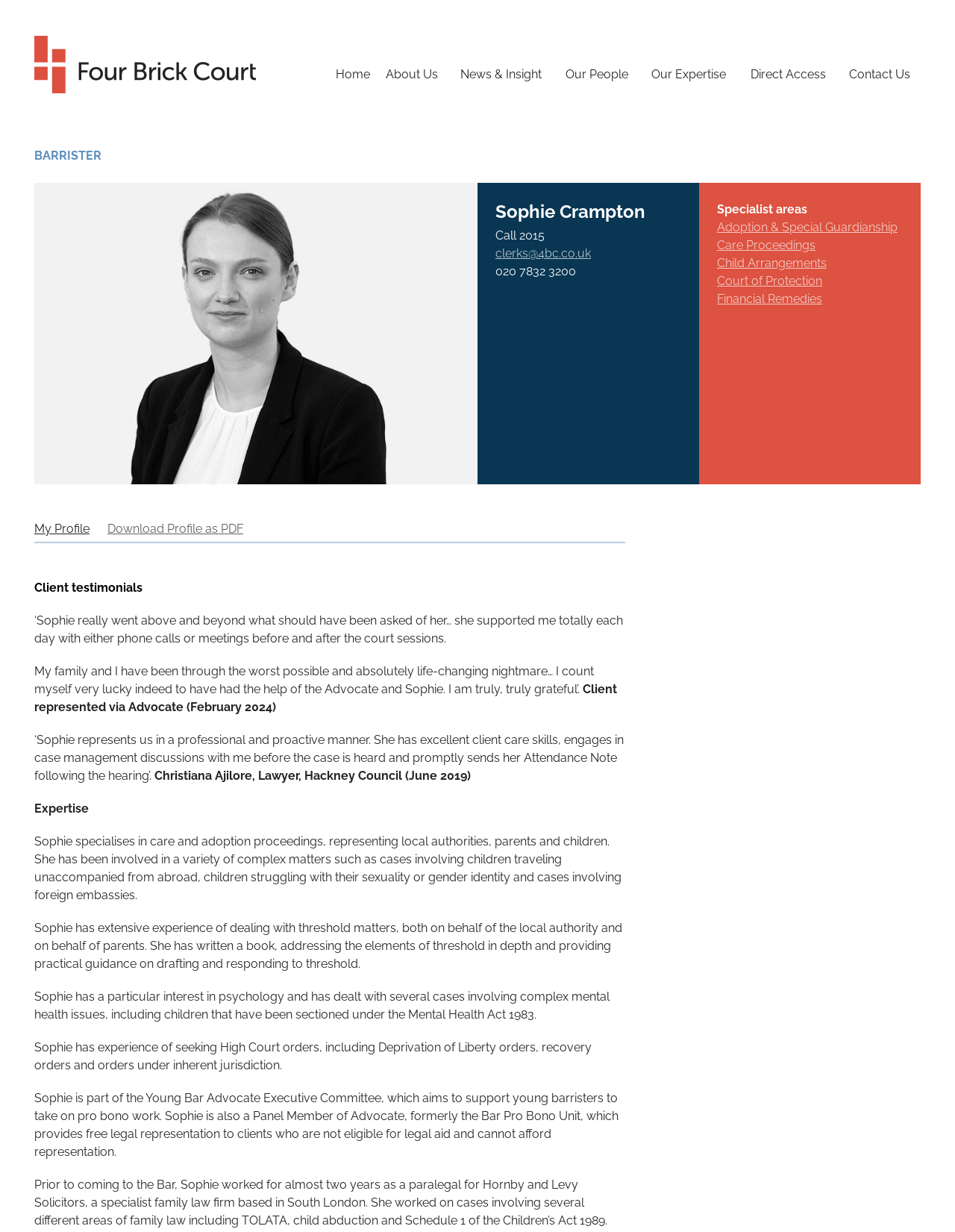Kindly determine the bounding box coordinates for the clickable area to achieve the given instruction: "Click the 'Home' link".

[0.352, 0.055, 0.388, 0.066]